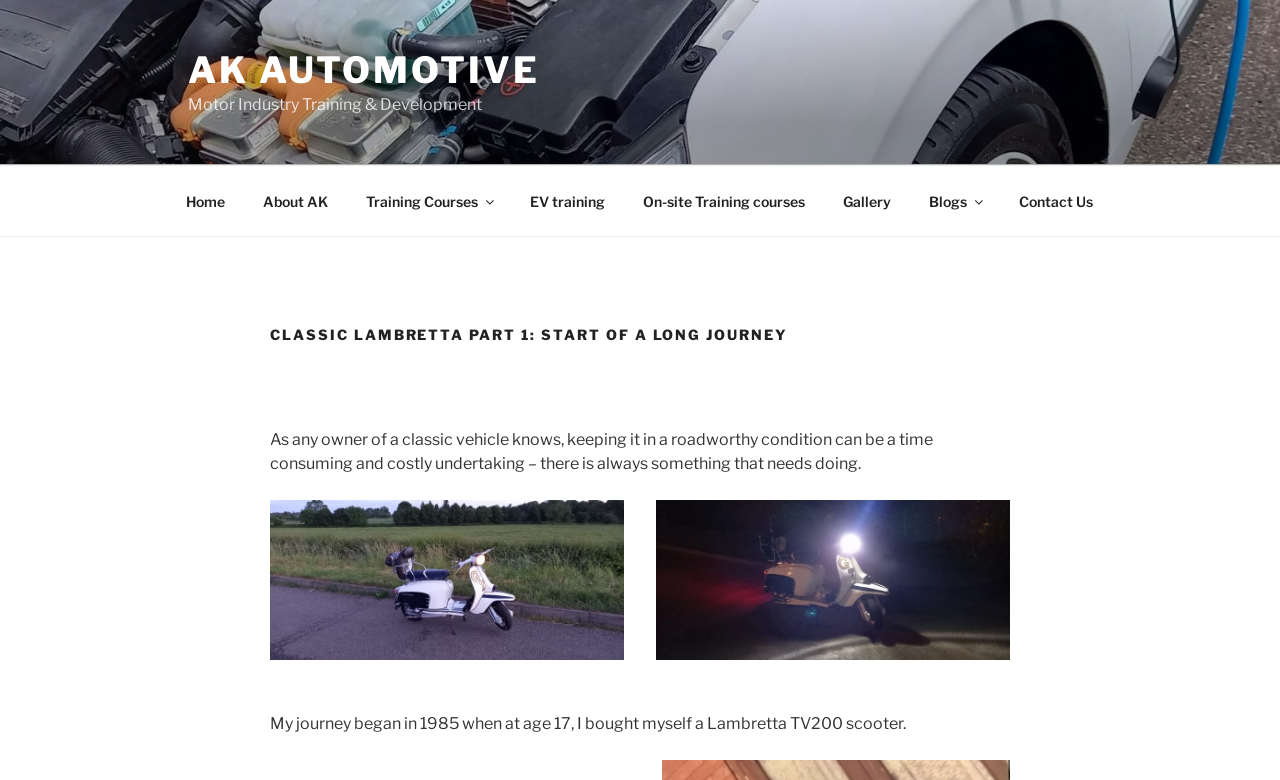Please locate the UI element described by "On-site Training courses" and provide its bounding box coordinates.

[0.488, 0.226, 0.642, 0.289]